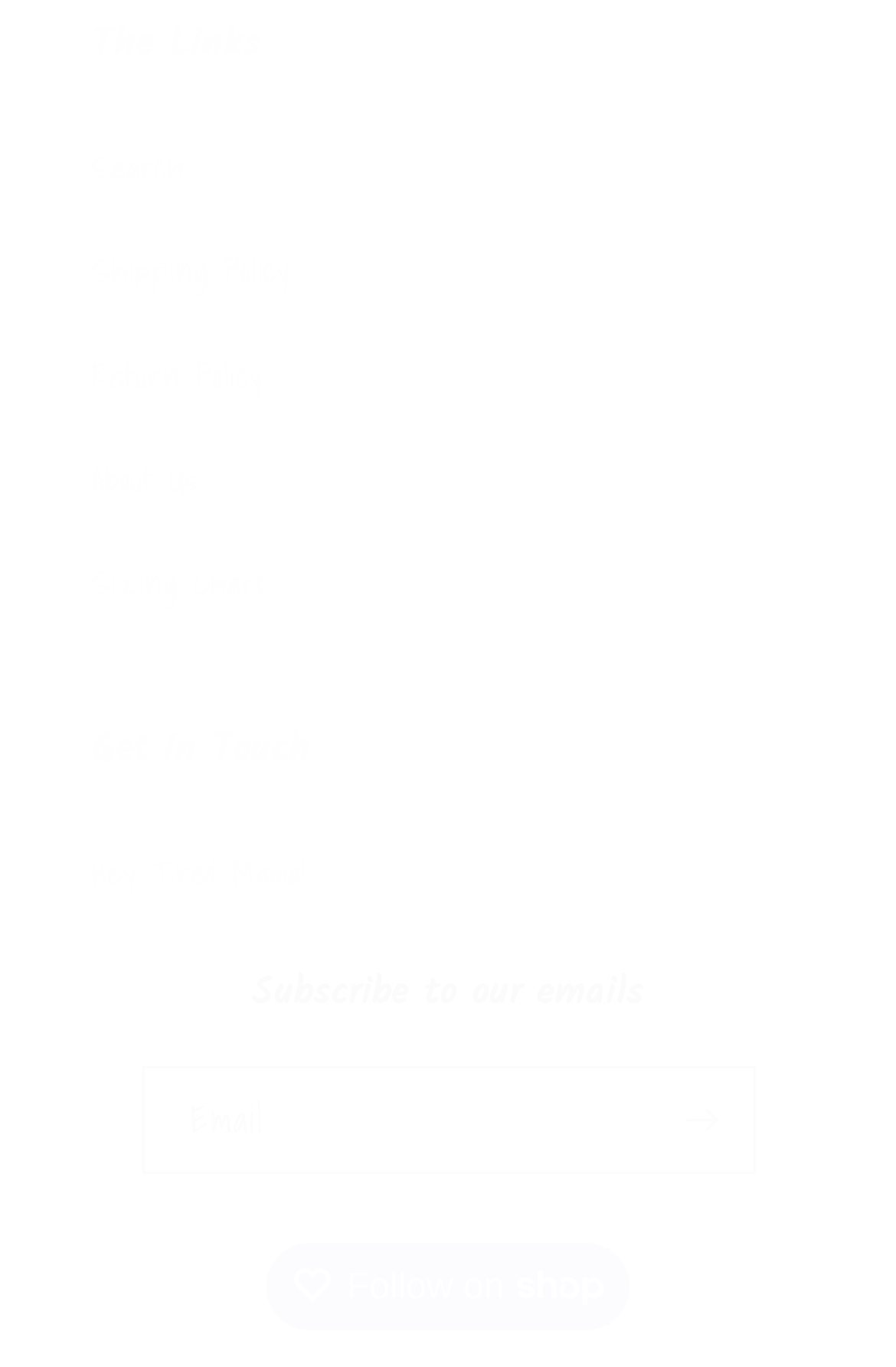Show the bounding box coordinates for the element that needs to be clicked to execute the following instruction: "Follow on Shop". Provide the coordinates in the form of four float numbers between 0 and 1, i.e., [left, top, right, bottom].

[0.297, 0.909, 0.703, 0.971]